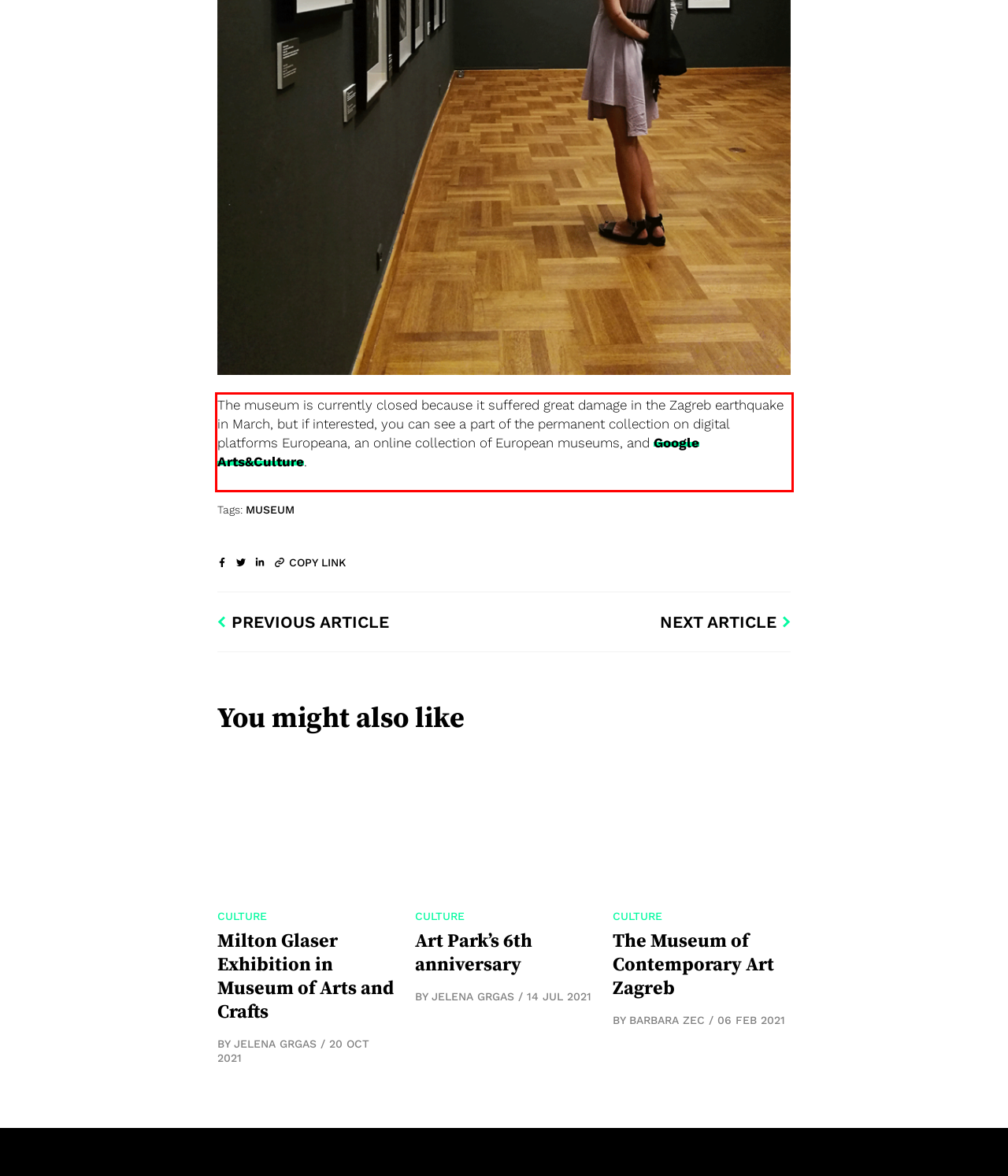You have a screenshot with a red rectangle around a UI element. Recognize and extract the text within this red bounding box using OCR.

The museum is currently closed because it suffered great damage in the Zagreb earthquake in March, but if interested, you can see a part of the permanent collection on digital platforms Europeana, an online collection of European museums, and Google Arts&Culture.